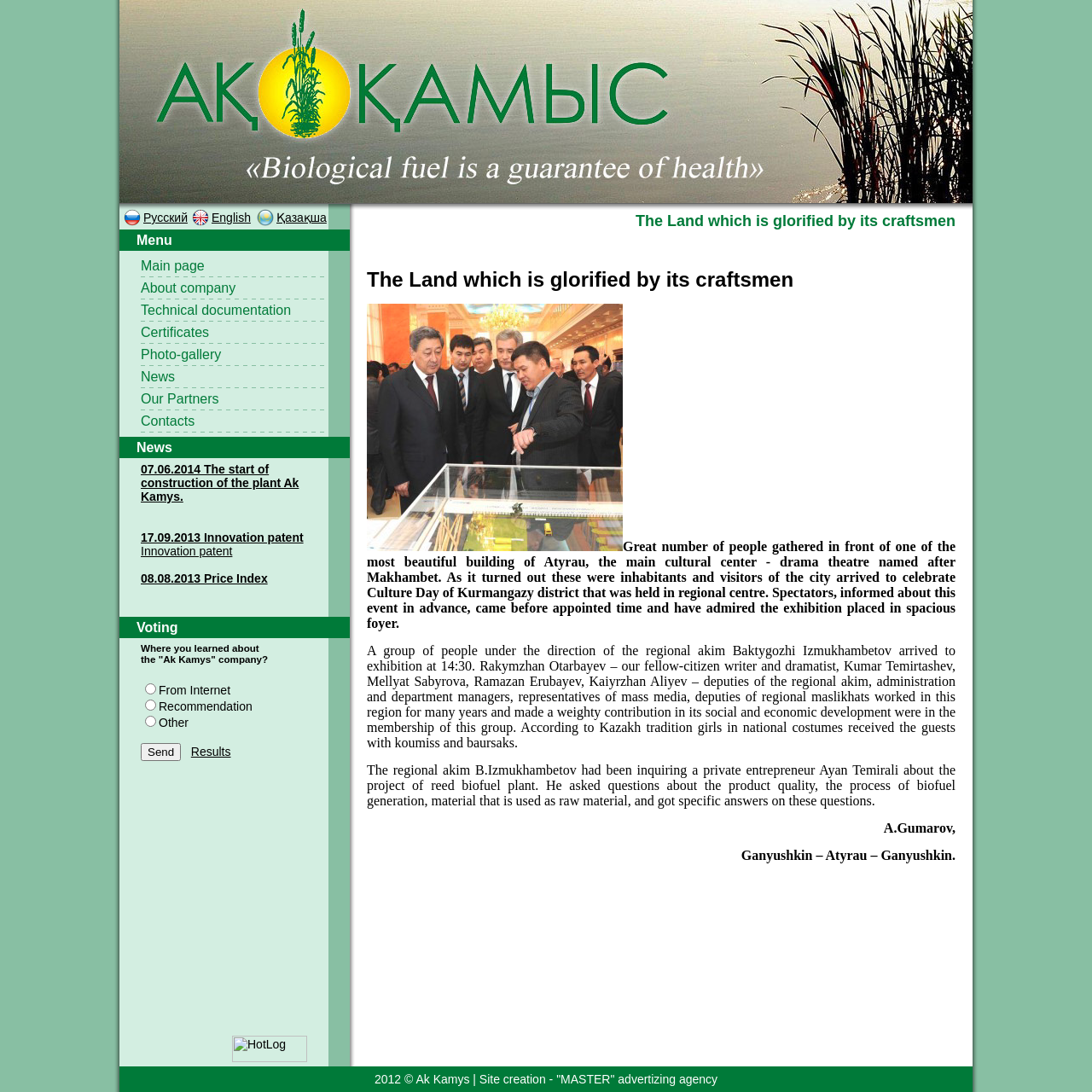Please specify the bounding box coordinates in the format (top-left x, top-left y, bottom-right x, bottom-right y), with all values as floating point numbers between 0 and 1. Identify the bounding box of the UI element described by: Our Partners

[0.129, 0.358, 0.2, 0.371]